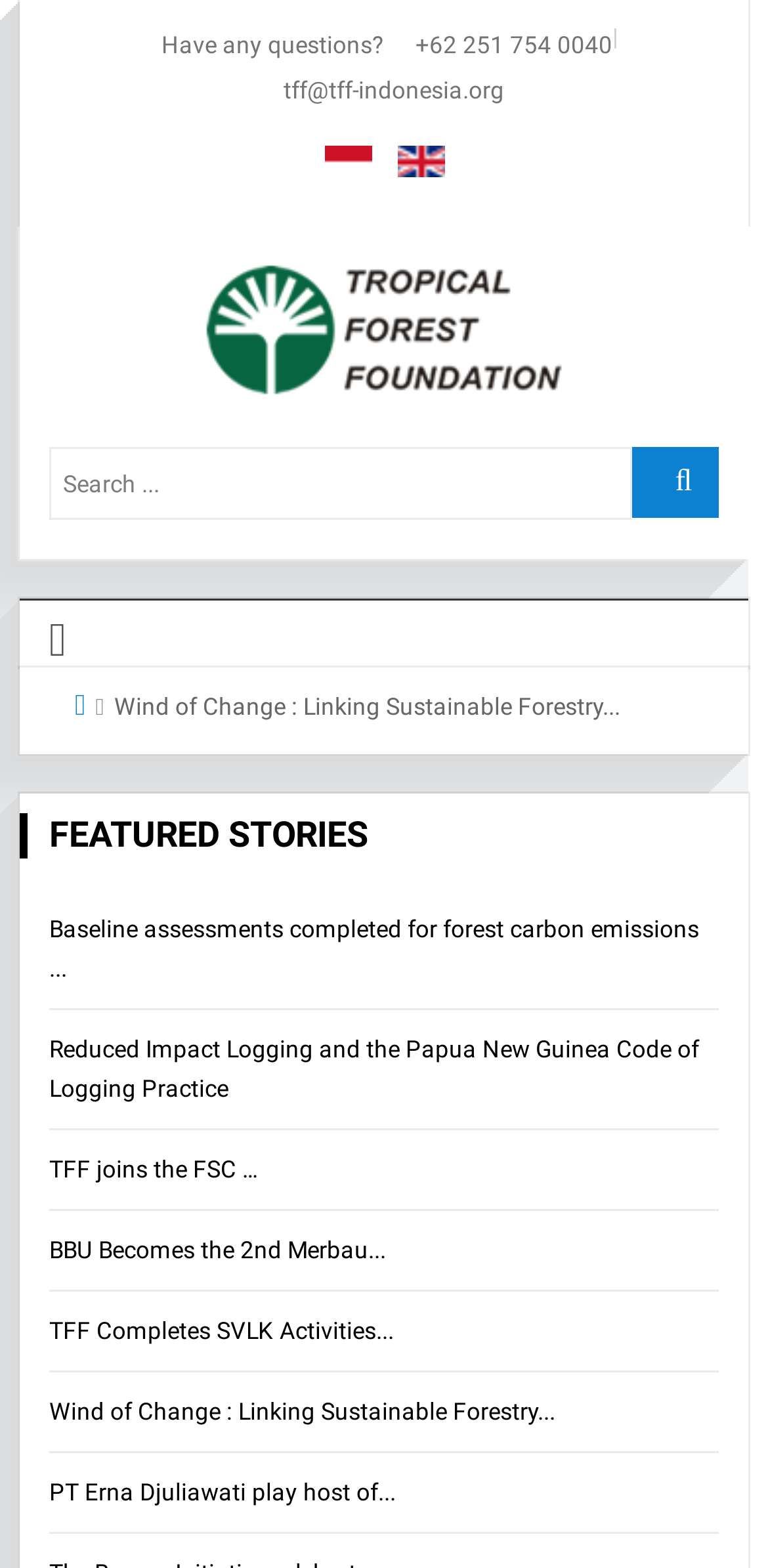Identify the bounding box coordinates for the element you need to click to achieve the following task: "read featured story about baseline assessments". Provide the bounding box coordinates as four float numbers between 0 and 1, in the form [left, top, right, bottom].

[0.064, 0.568, 0.936, 0.644]